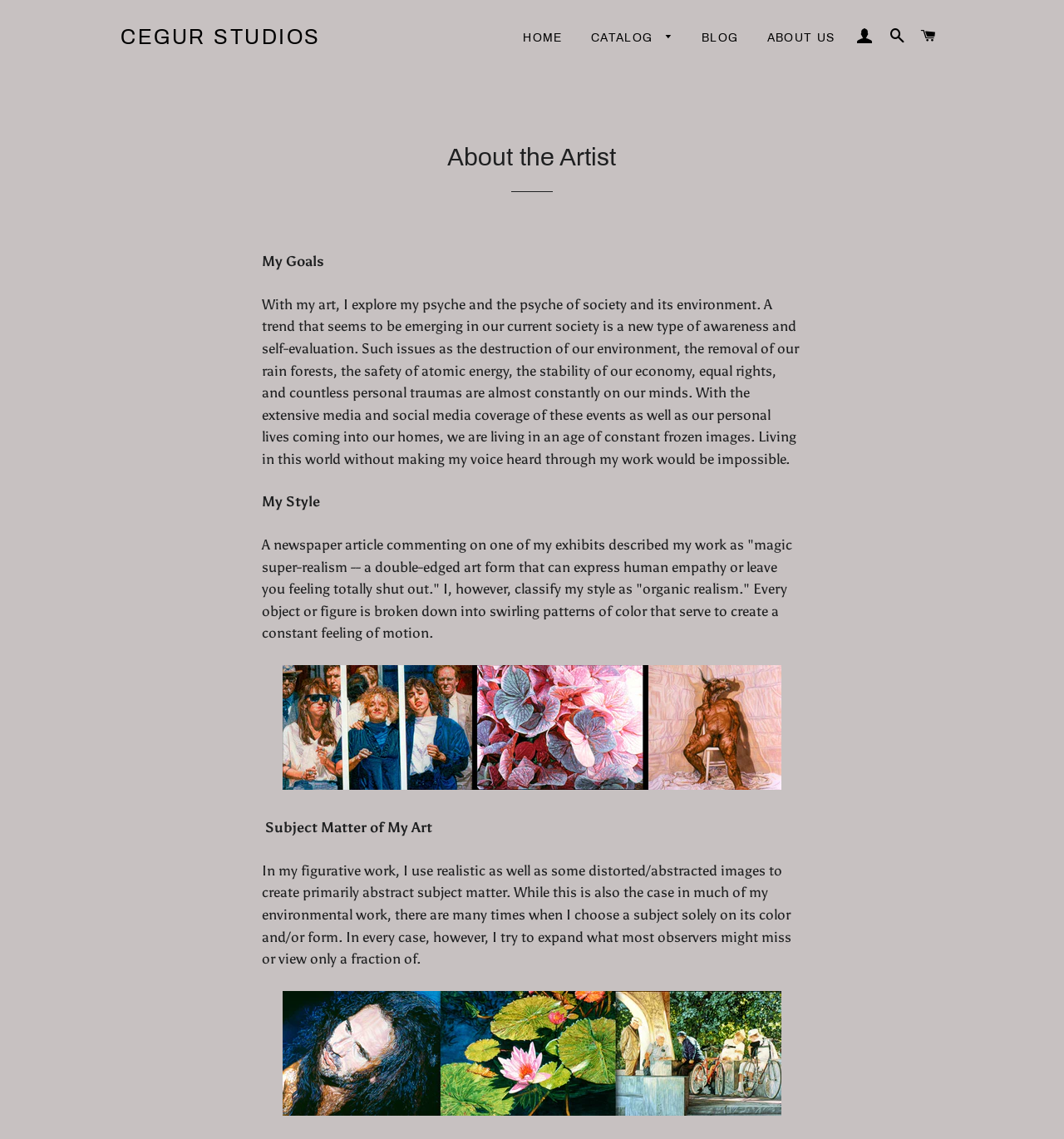What is the artist's style?
Please respond to the question with a detailed and well-explained answer.

The artist's style is described as 'organic realism' in the webpage, which is different from the 'magic super-realism' described in a newspaper article. This style is characterized by breaking down objects or figures into swirling patterns of color that create a constant feeling of motion.